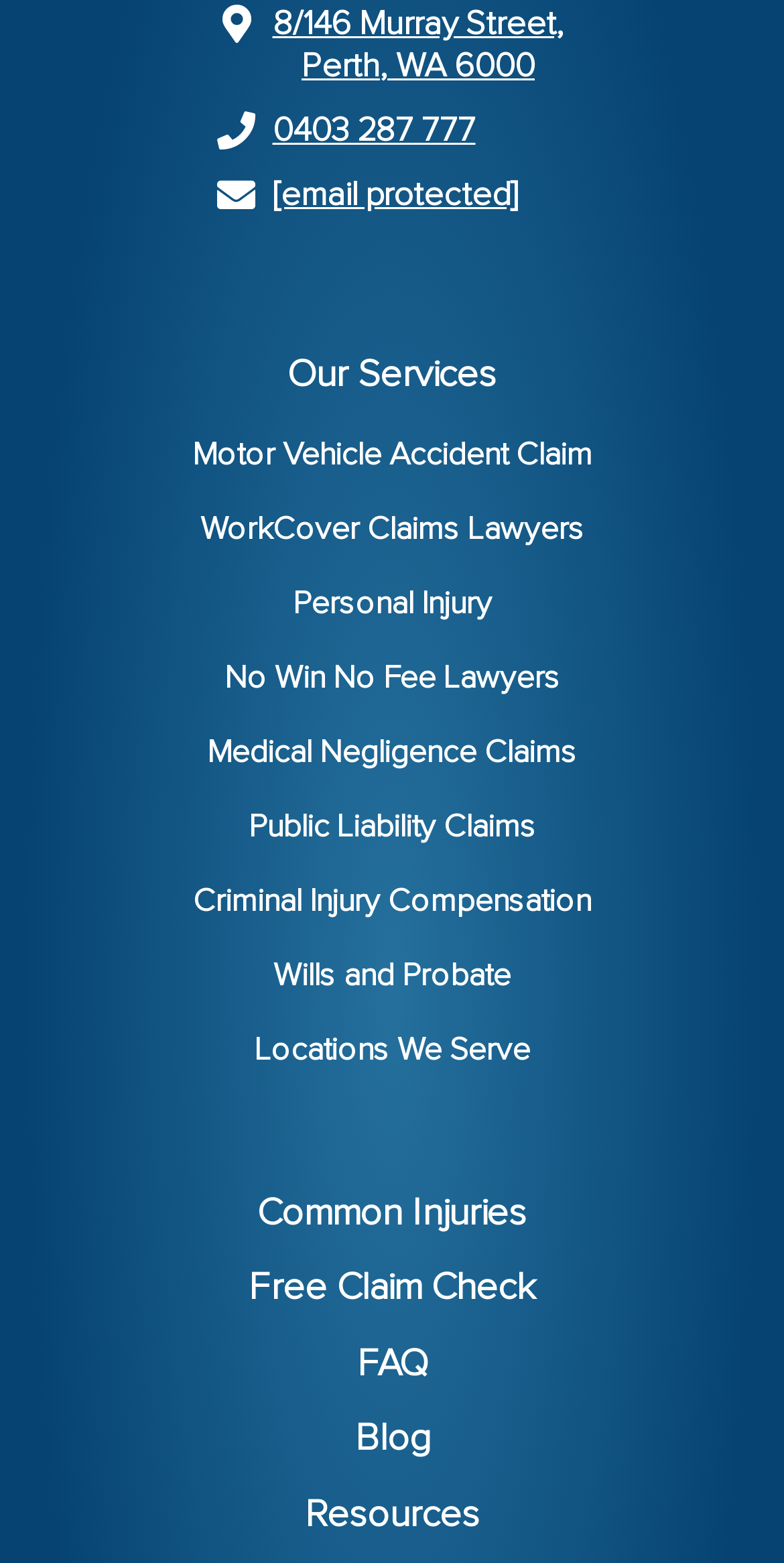Find and provide the bounding box coordinates for the UI element described here: "Resources". The coordinates should be given as four float numbers between 0 and 1: [left, top, right, bottom].

[0.388, 0.957, 0.612, 0.981]